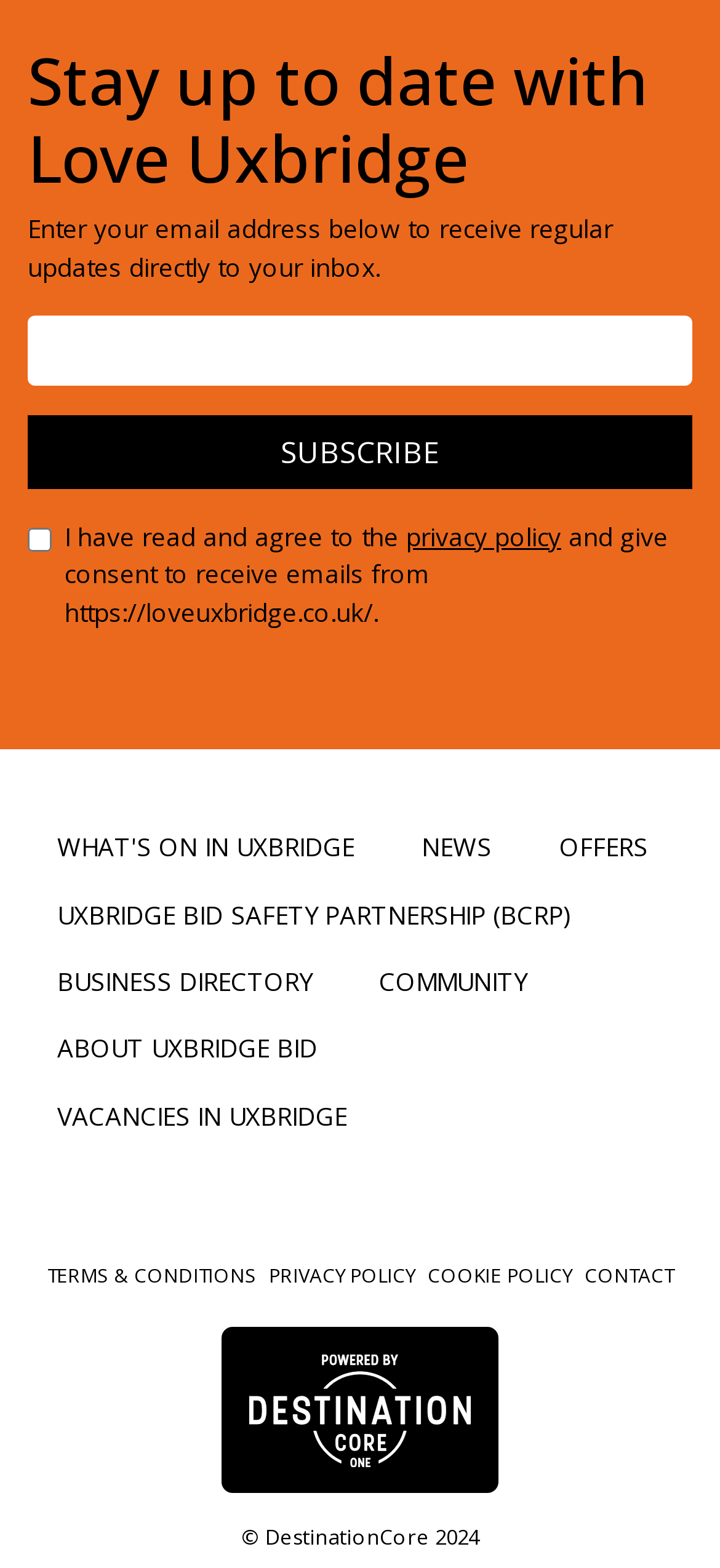Determine the bounding box coordinates for the area you should click to complete the following instruction: "Enter email address".

[0.038, 0.201, 0.962, 0.246]